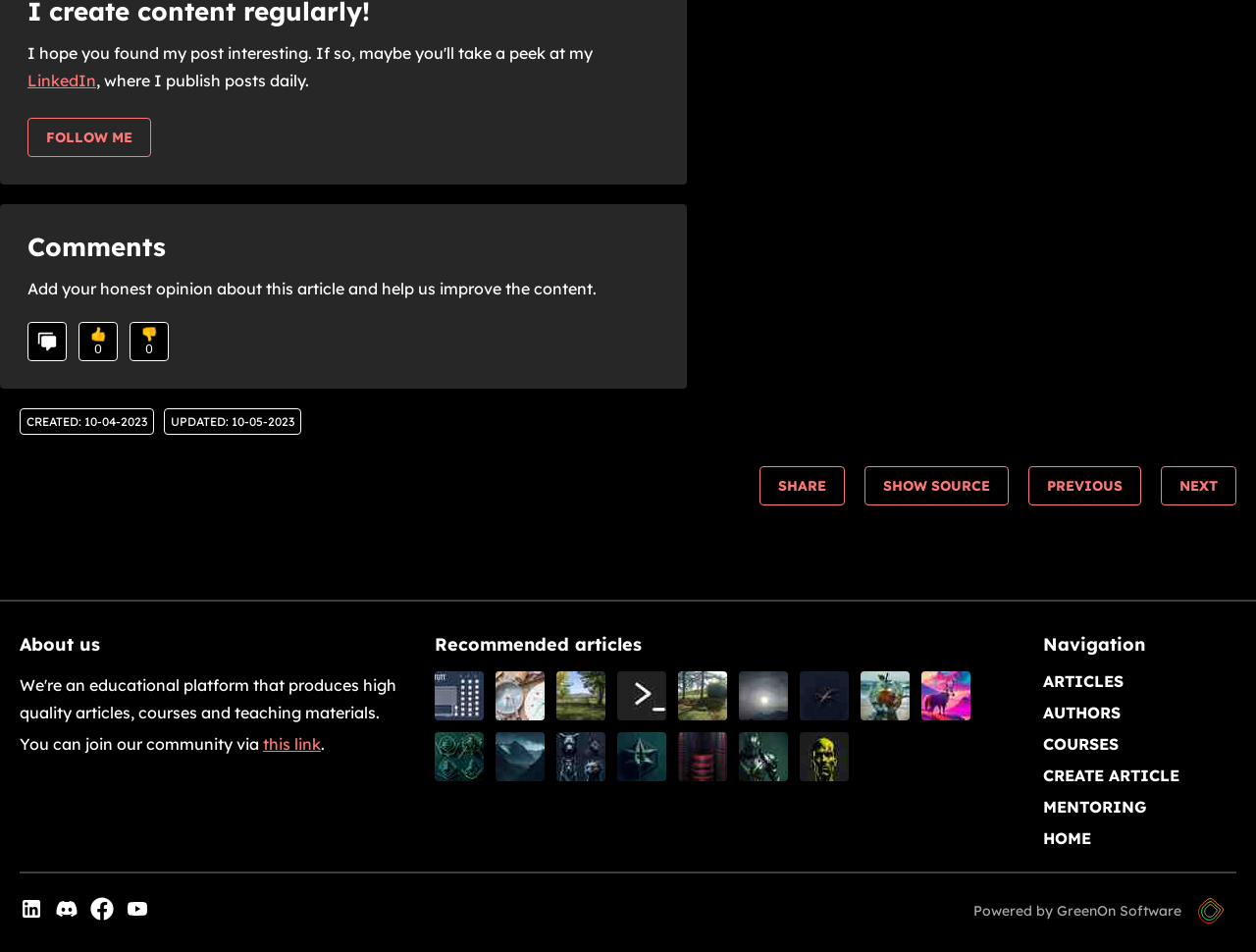Please find and report the bounding box coordinates of the element to click in order to perform the following action: "Contact us". The coordinates should be expressed as four float numbers between 0 and 1, in the format [left, top, right, bottom].

None